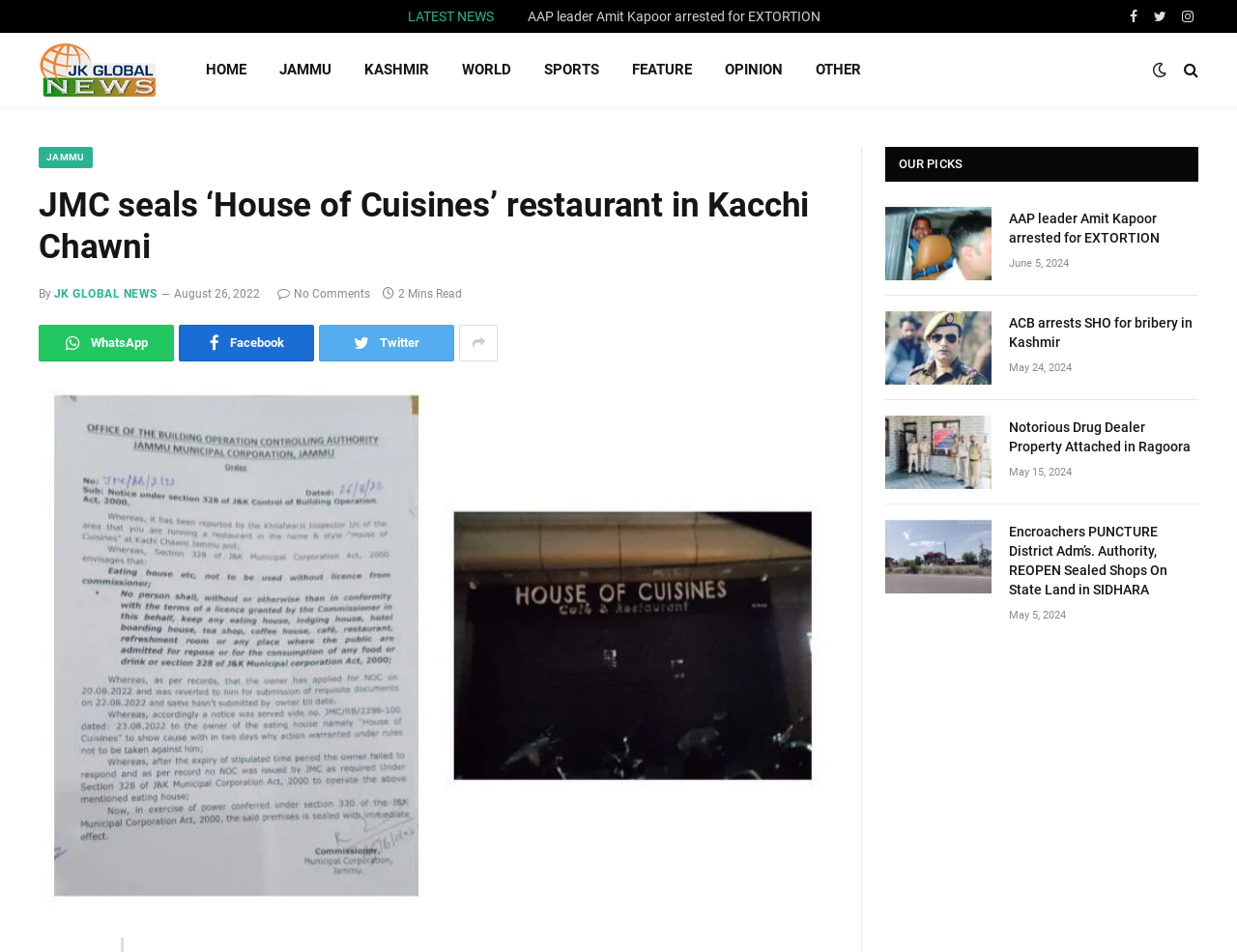What is the category of the article 'AAP leader Amit Kapoor arrested for EXTORTION'?
Please look at the screenshot and answer using one word or phrase.

OUR PICKS